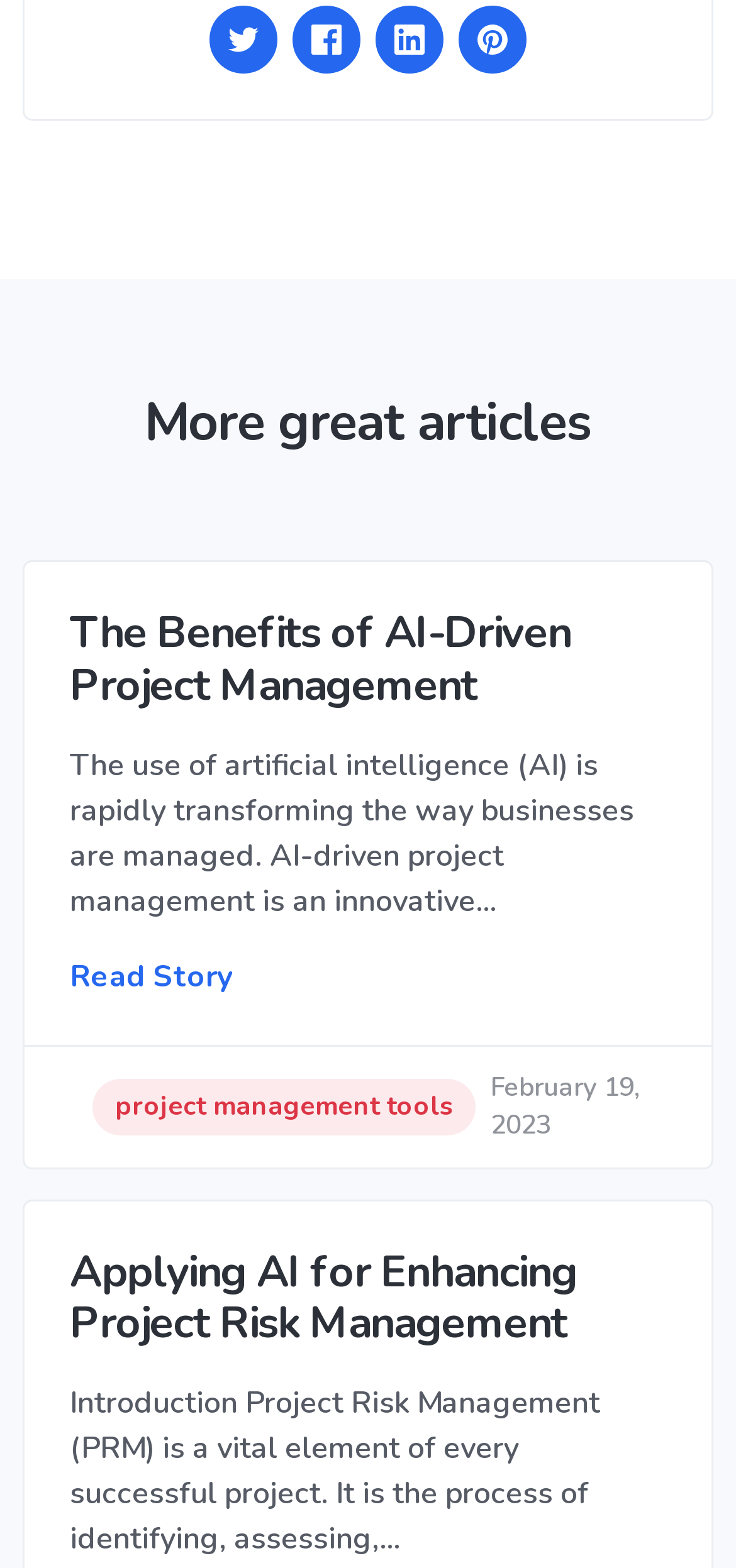Please find the bounding box coordinates of the element's region to be clicked to carry out this instruction: "Read the article about AI-driven project management".

[0.095, 0.387, 0.905, 0.454]